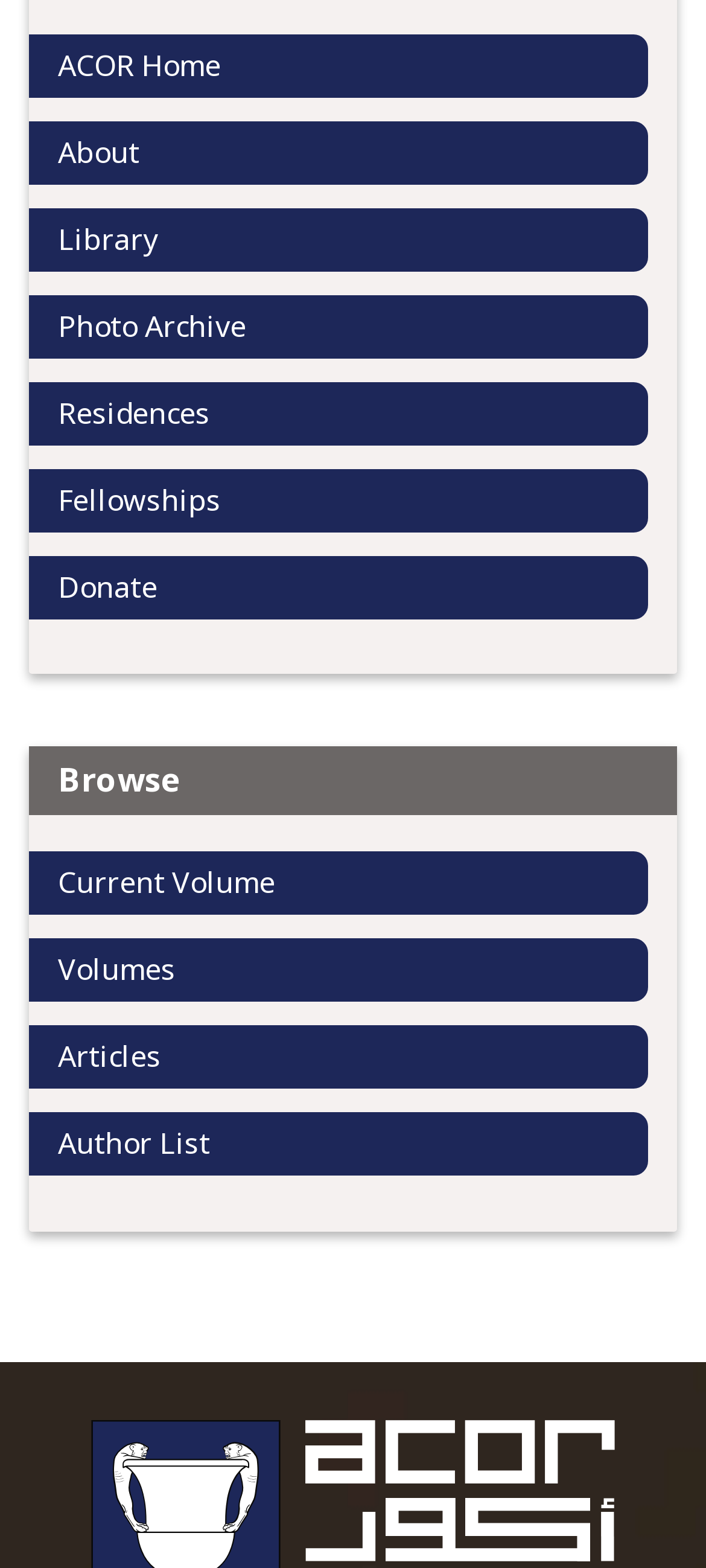Determine the bounding box coordinates of the region to click in order to accomplish the following instruction: "explore photo archive". Provide the coordinates as four float numbers between 0 and 1, specifically [left, top, right, bottom].

[0.041, 0.188, 0.918, 0.229]